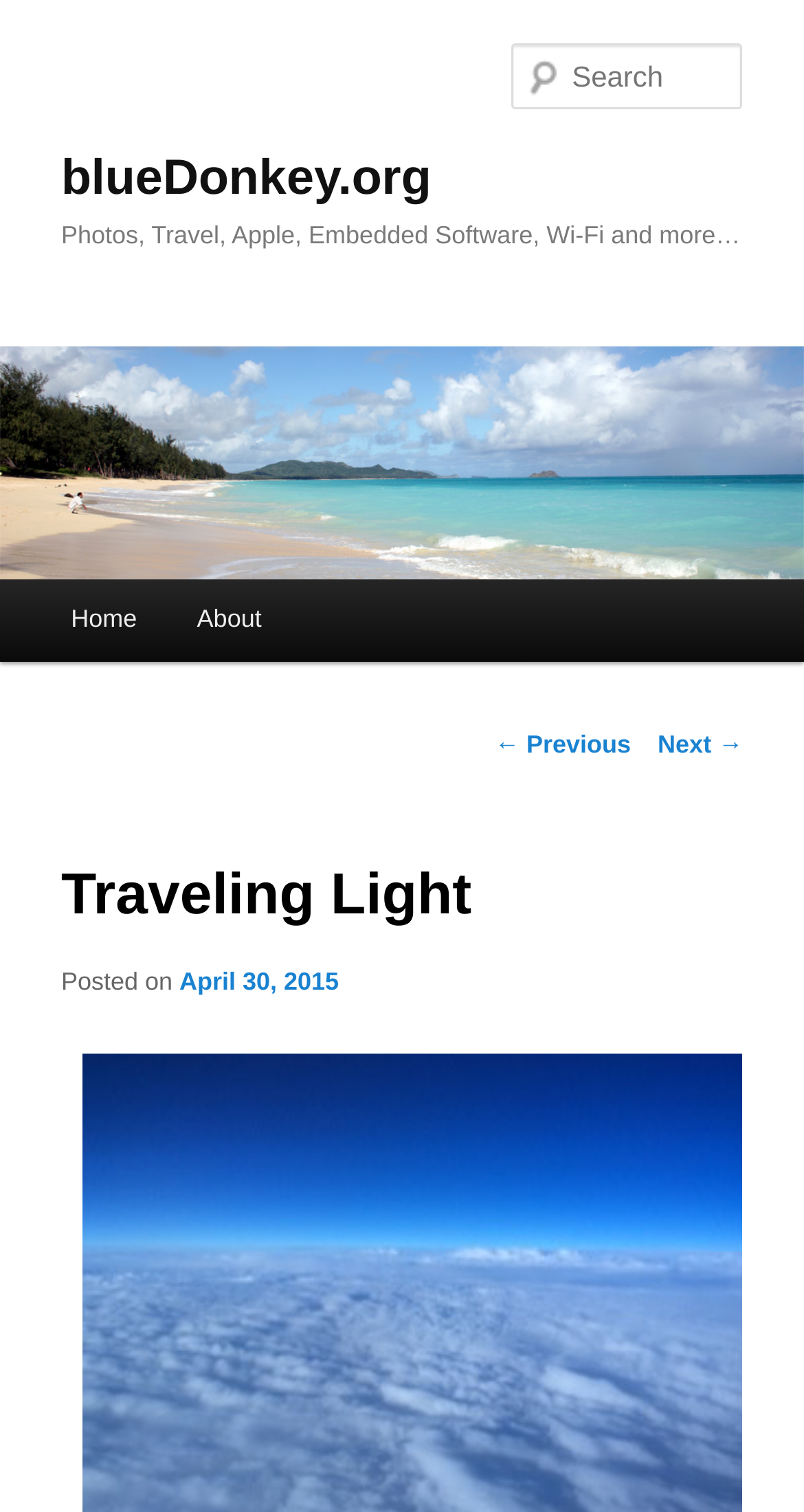Find the bounding box coordinates for the HTML element specified by: "About".

[0.208, 0.383, 0.363, 0.437]